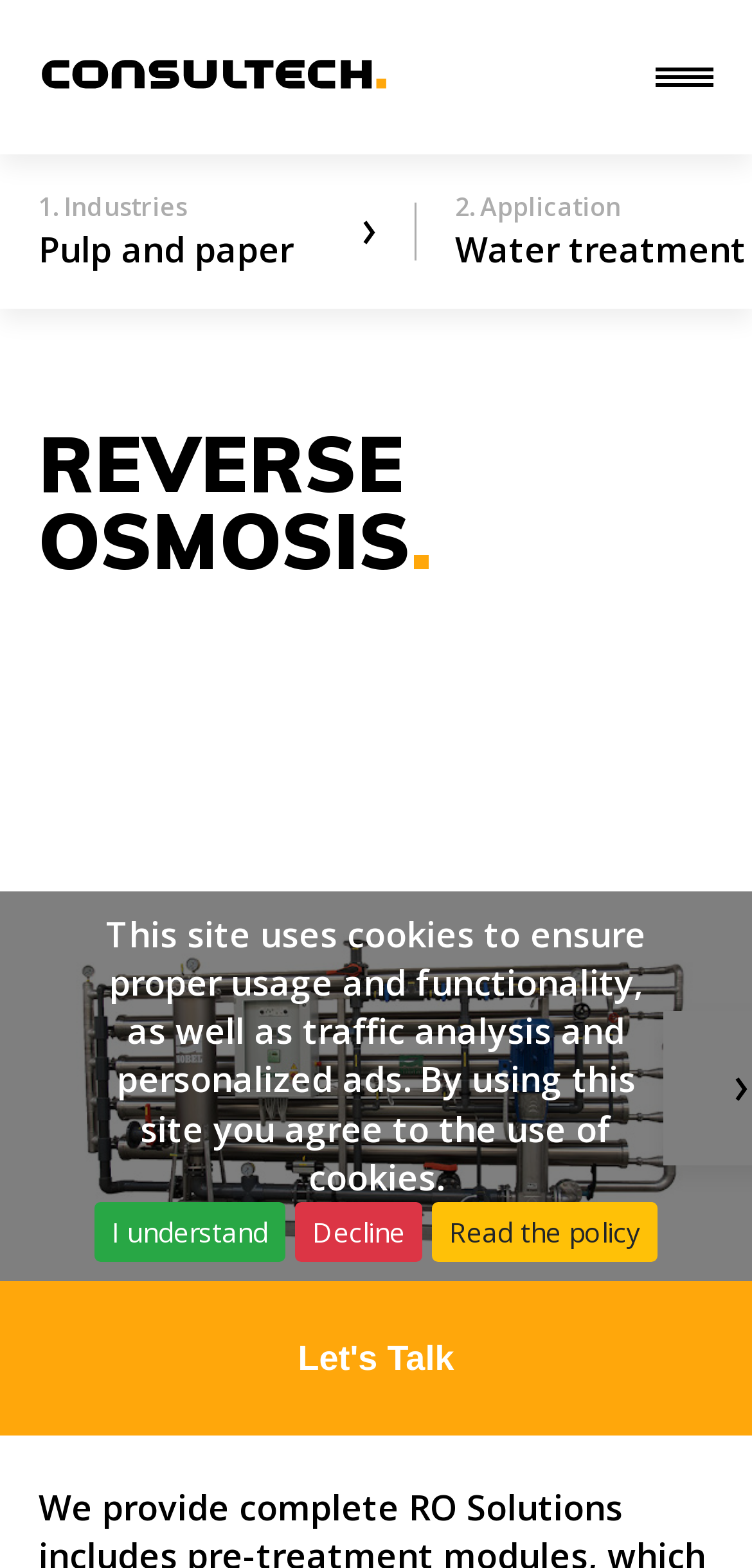What is the purpose of the 'Let's Talk' button?
Look at the image and answer with only one word or phrase.

To initiate conversation